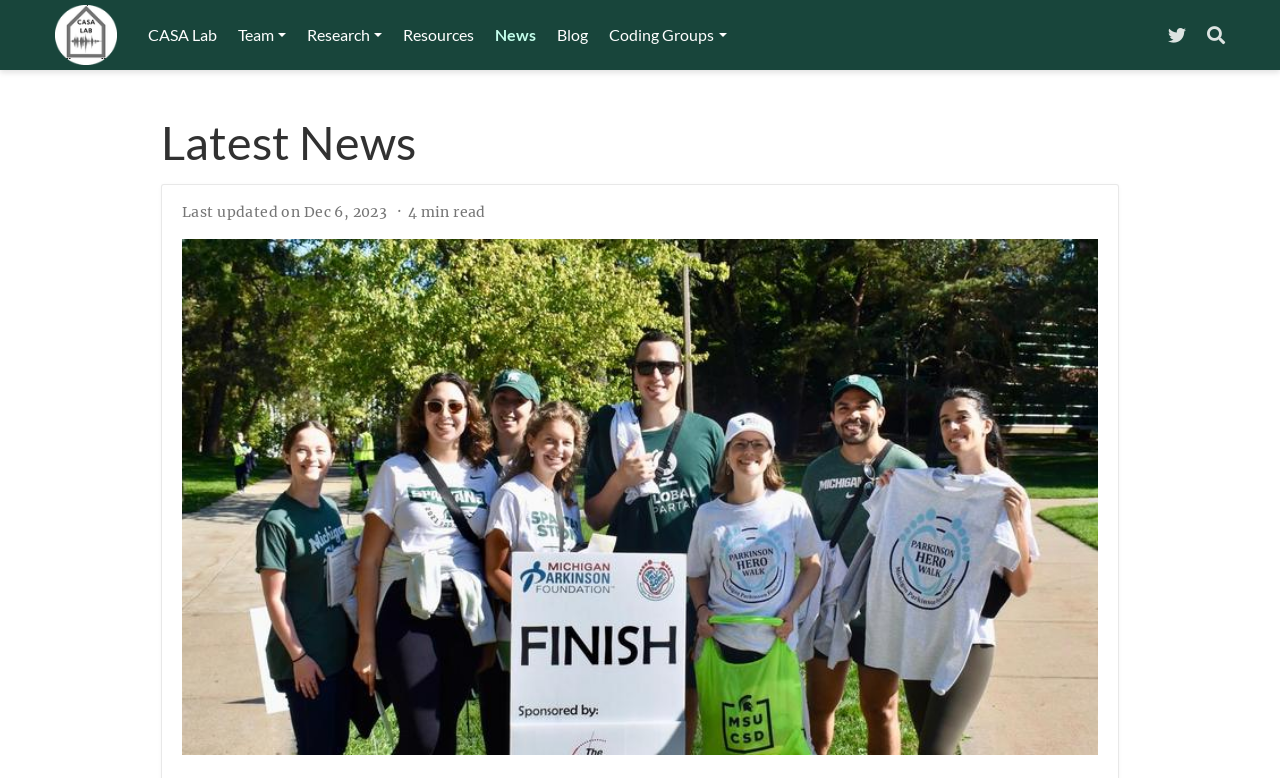Answer the question below in one word or phrase:
When was the latest news article last updated?

Dec 6, 2023